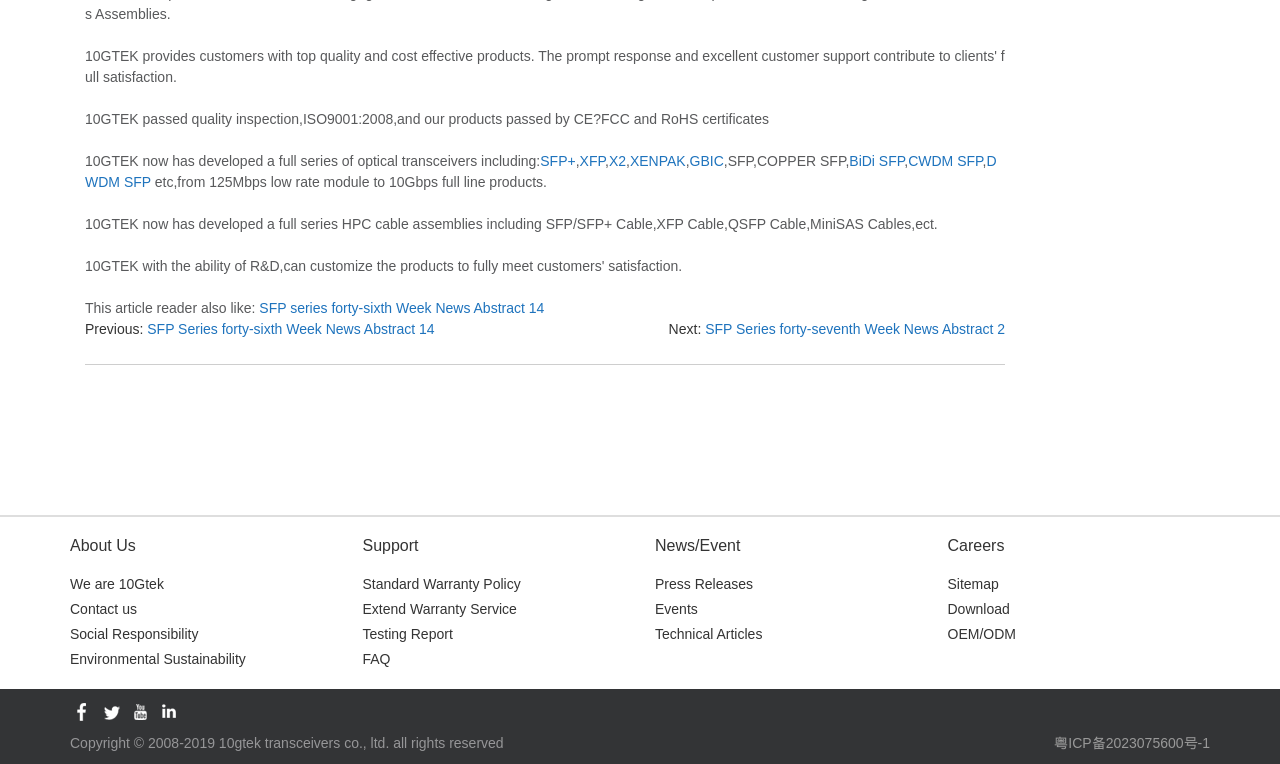Please provide a comprehensive response to the question below by analyzing the image: 
What are the main categories on the webpage?

From the heading elements on the webpage, we can see that the main categories are About Us, Support, News/Event, and Careers.